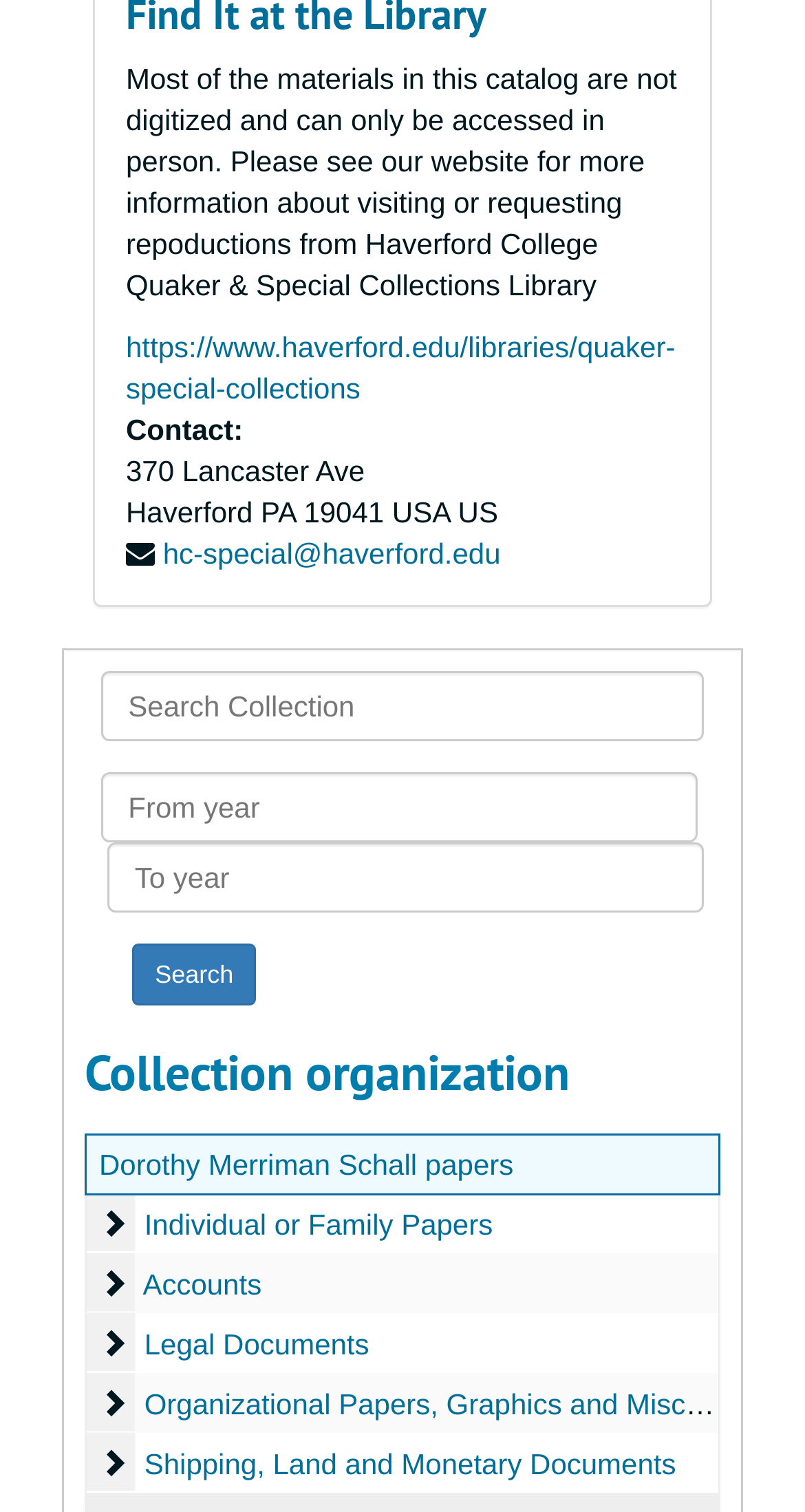Answer the question in one word or a short phrase:
What types of documents are categorized under 'Organizational Papers, Graphics and Miscellaneous'?

Unknown